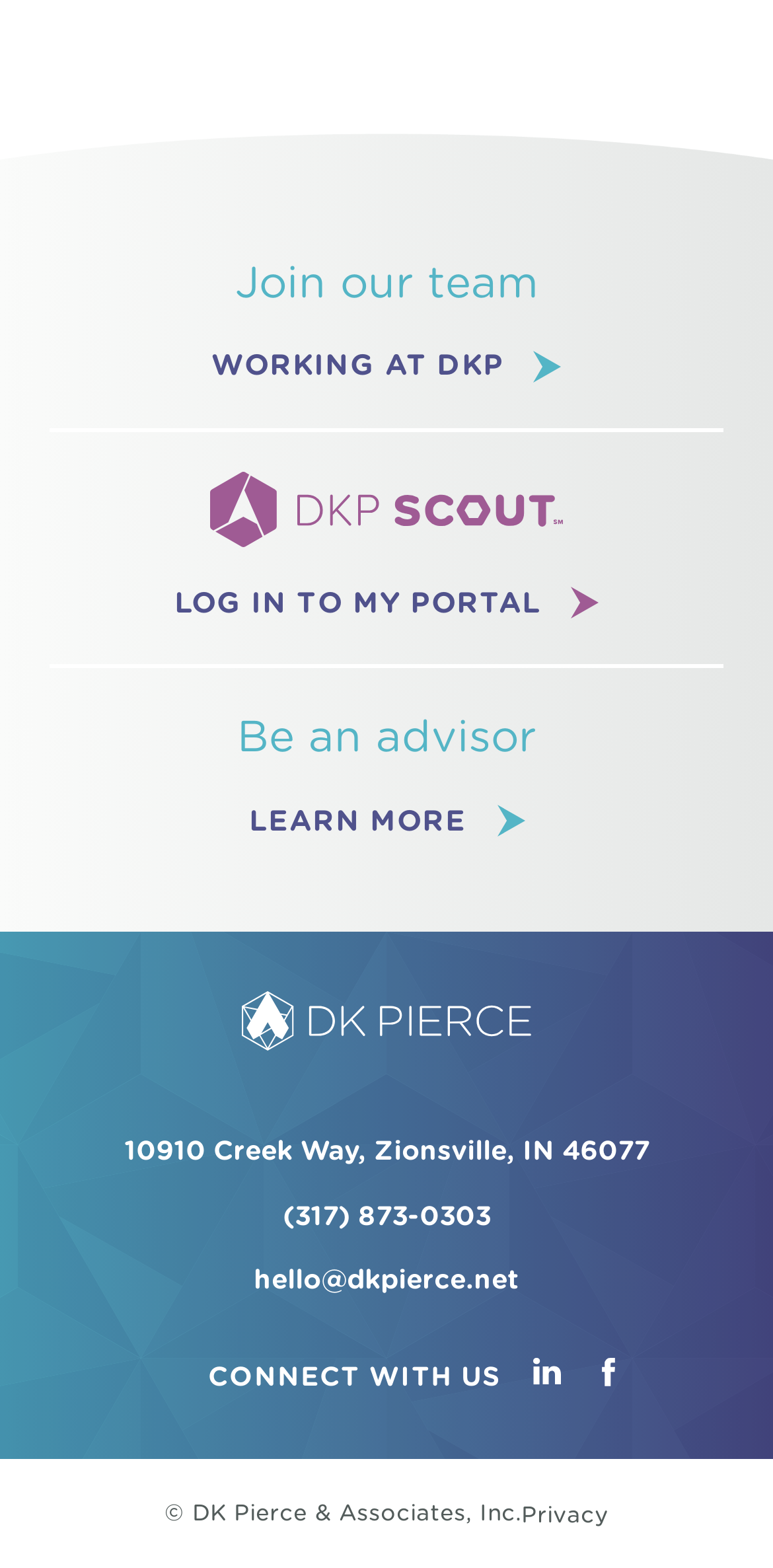Indicate the bounding box coordinates of the element that needs to be clicked to satisfy the following instruction: "Click on WORKING AT DKP". The coordinates should be four float numbers between 0 and 1, i.e., [left, top, right, bottom].

[0.273, 0.223, 0.727, 0.245]